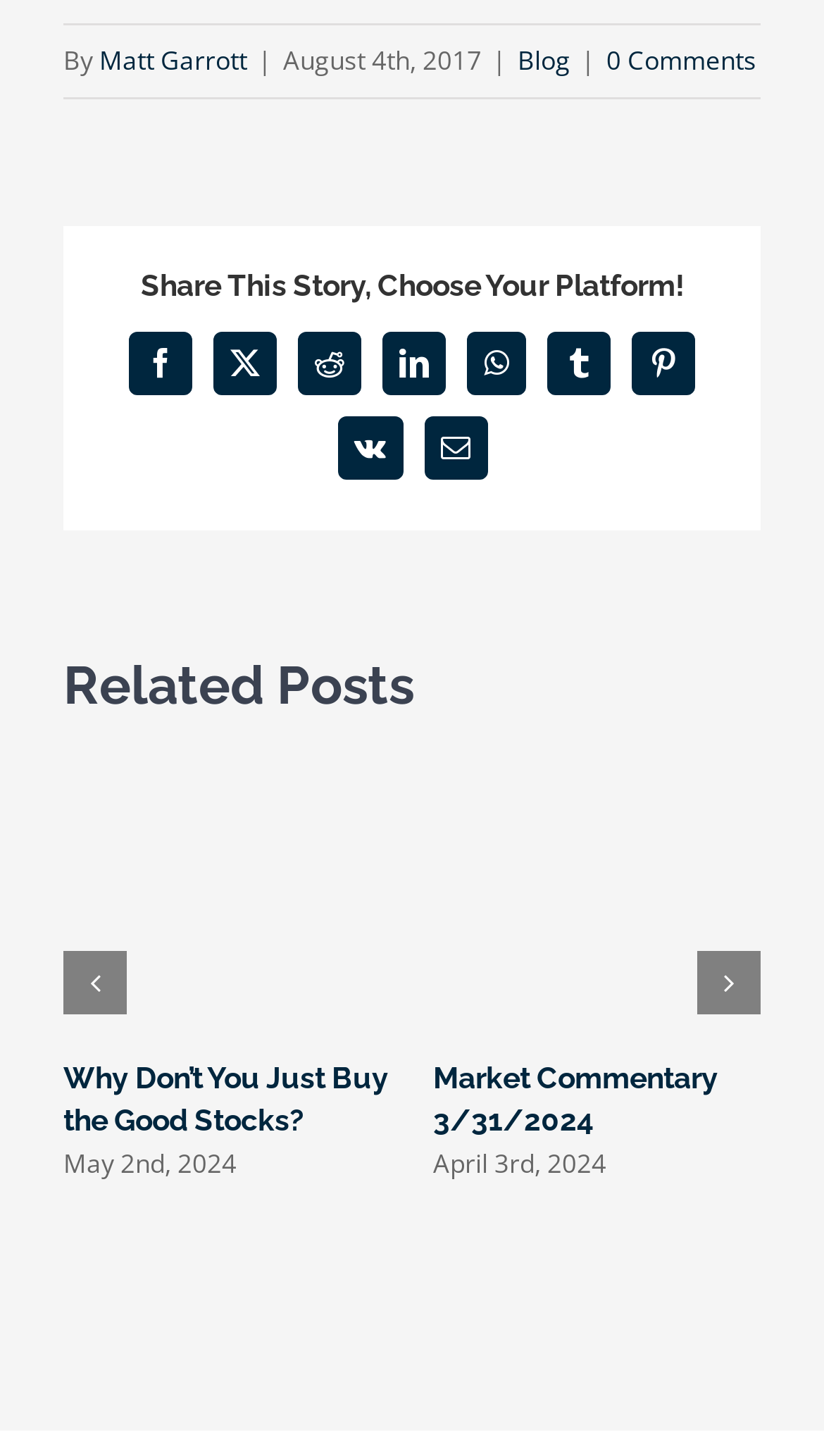Please locate the bounding box coordinates of the element that should be clicked to achieve the given instruction: "Go to the previous slide".

[0.077, 0.654, 0.154, 0.697]